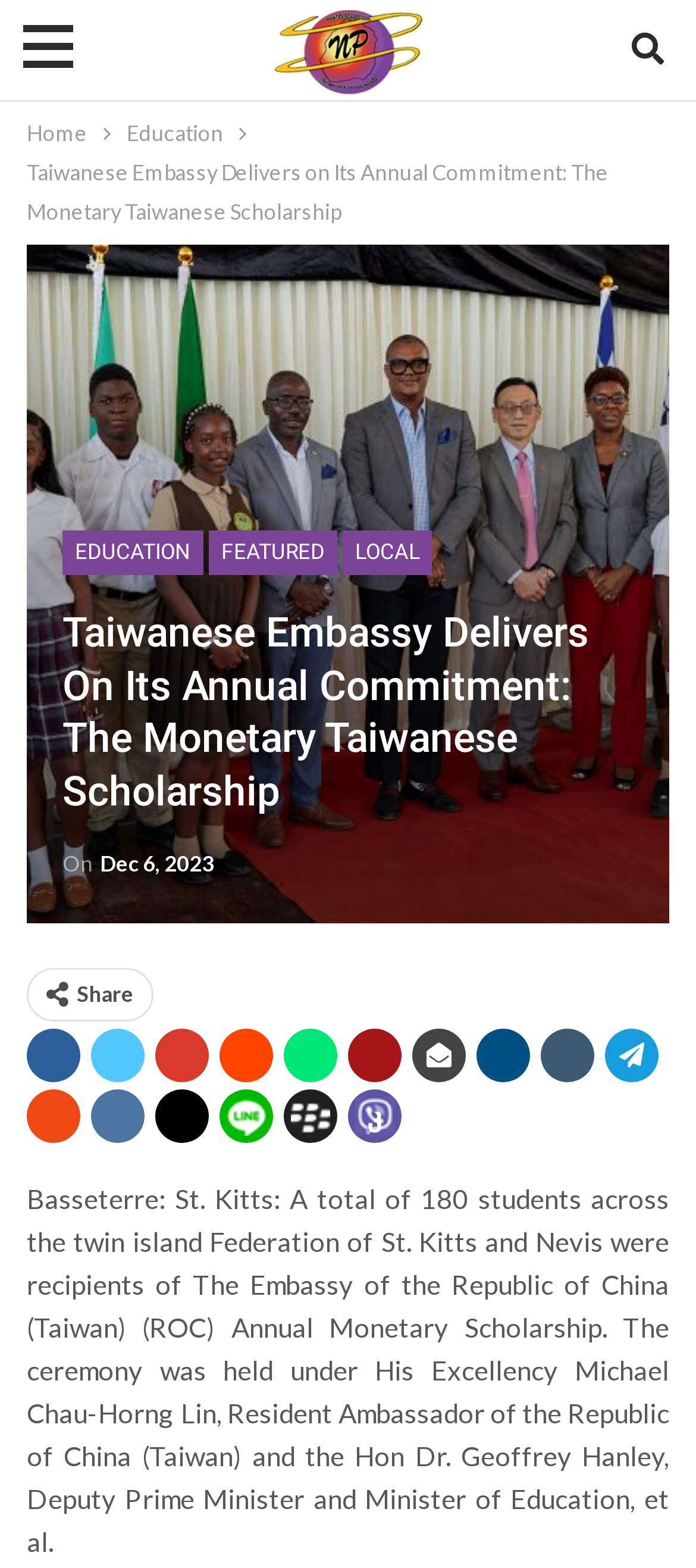Please find the main title text of this webpage.

Taiwanese Embassy Delivers On Its Annual Commitment: The Monetary Taiwanese Scholarship